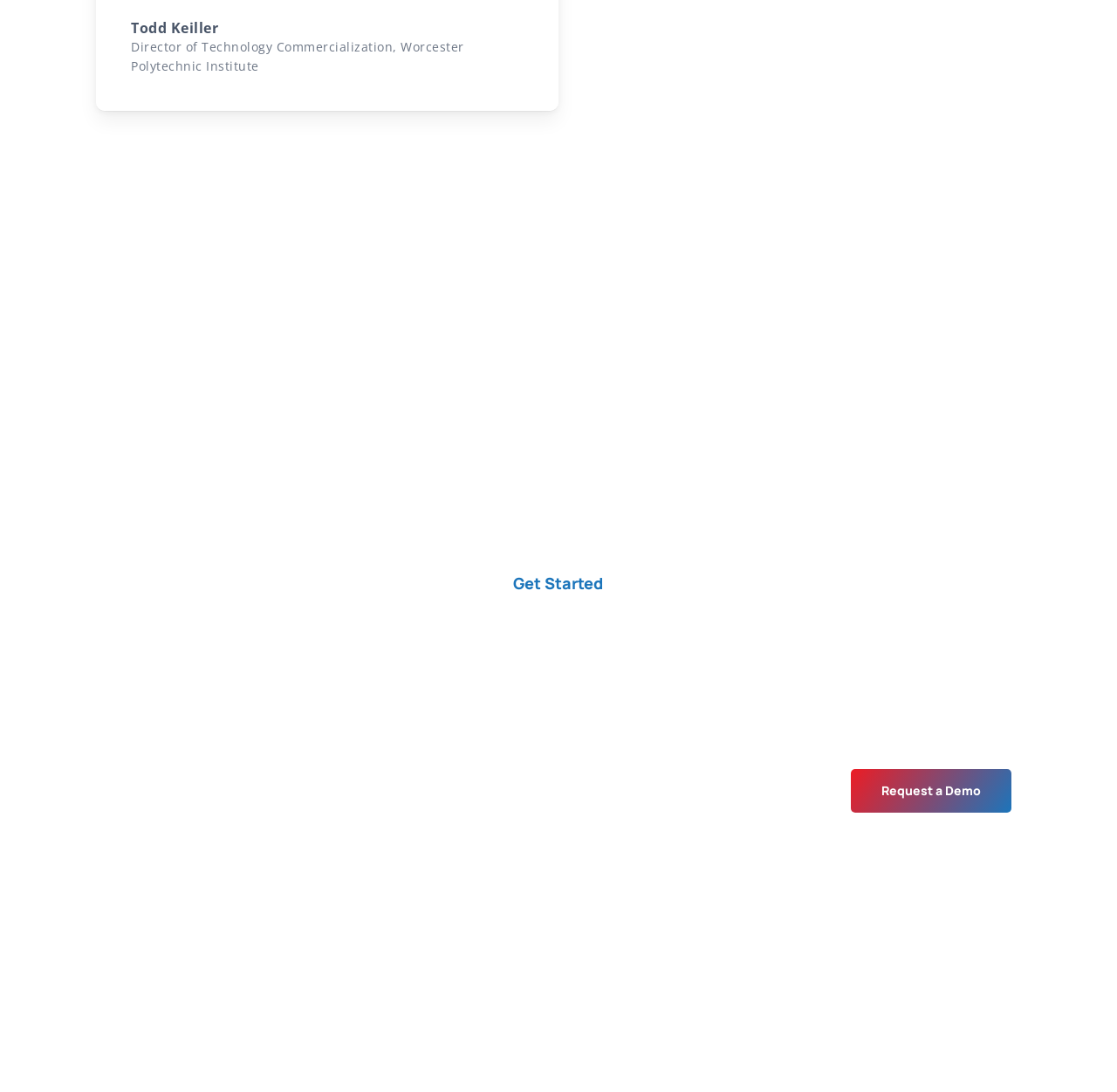Use a single word or phrase to answer the question: What is the call-to-action button on the webpage?

Get Started